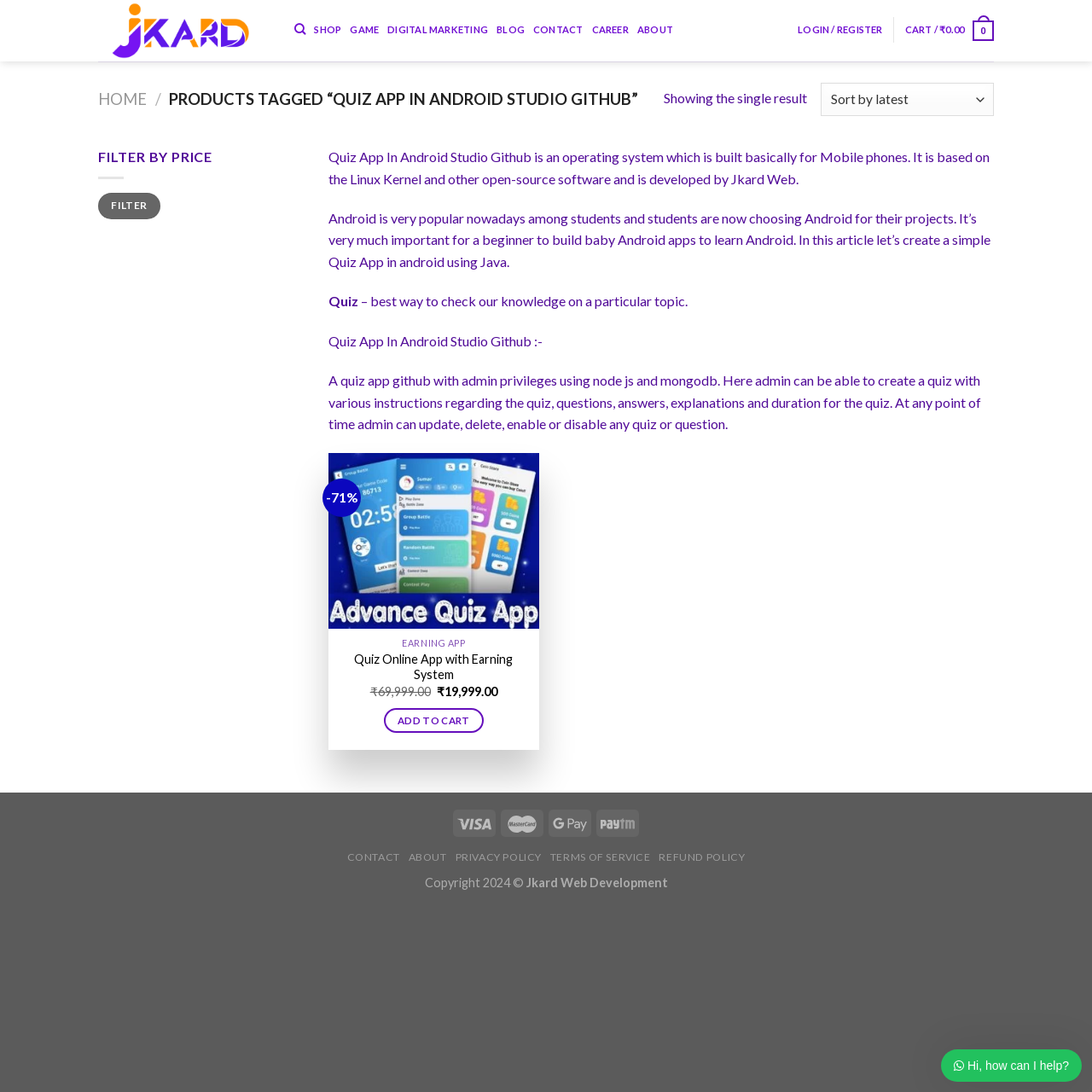Highlight the bounding box coordinates of the element you need to click to perform the following instruction: "View the 'Quiz Online App with Earning System'."

[0.301, 0.415, 0.494, 0.576]